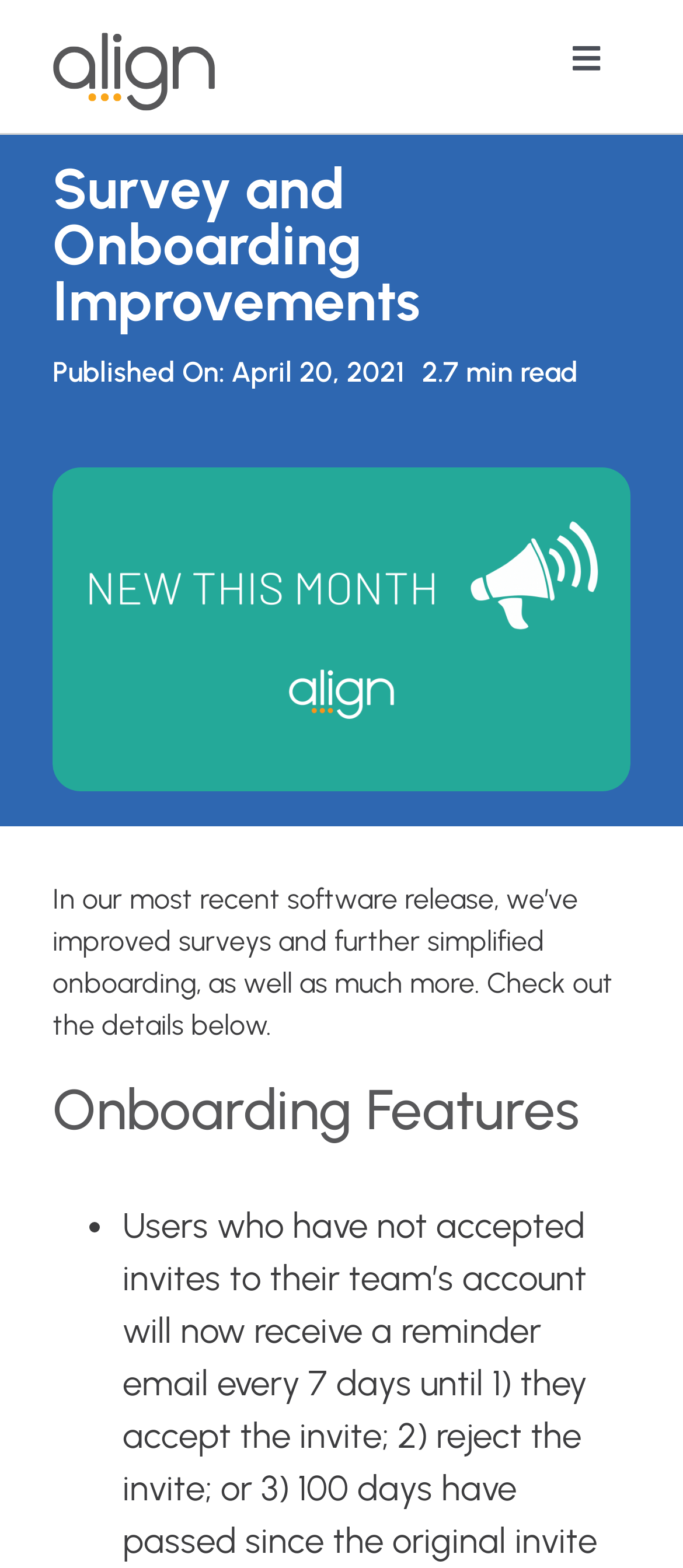Create a detailed narrative describing the layout and content of the webpage.

The webpage is about new features in Align, specifically improvements to surveys and onboarding. At the top left, there is a link to the Align logo, which is an image. On the top right, there is a navigation menu with a toggle button that expands to reveal a search bar and a search button with a magnifying glass icon.

Below the navigation menu, there is a heading that reads "Survey and Onboarding Improvements" followed by the publication date and an estimated reading time of 2.7 minutes. Next to the heading, there is a banner image with a white megaphone and the Align logo, indicating that the content is new this month.

The main content of the page is a paragraph that summarizes the improvements, stating that surveys have been improved and onboarding has been simplified, with more details to follow. Below this paragraph, there is a heading that reads "Onboarding Features" followed by a list marker, indicating the start of a list of features.